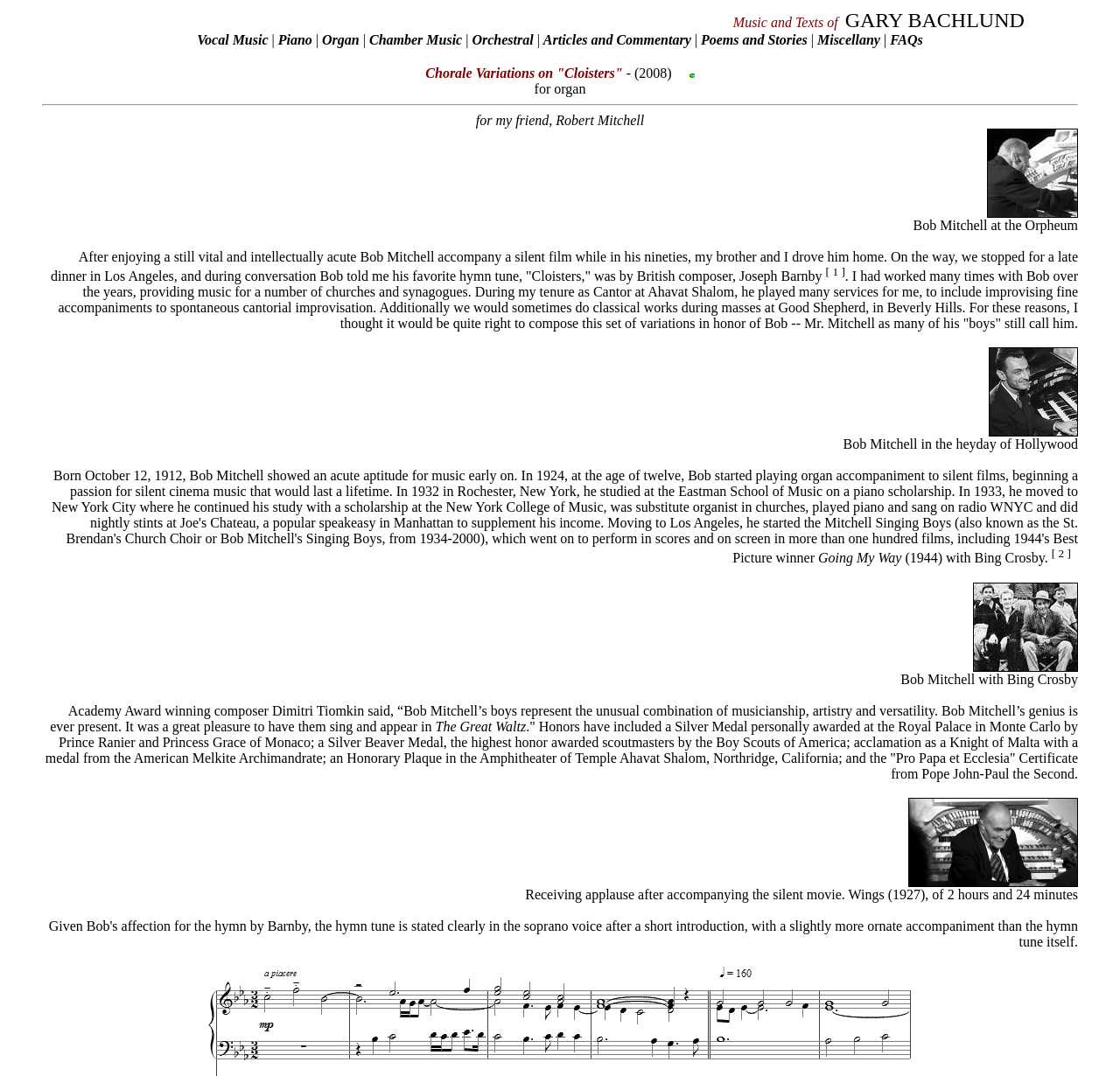Please find the bounding box for the following UI element description. Provide the coordinates in (top-left x, top-left y, bottom-right x, bottom-right y) format, with values between 0 and 1: Vocal Music

[0.176, 0.03, 0.239, 0.044]